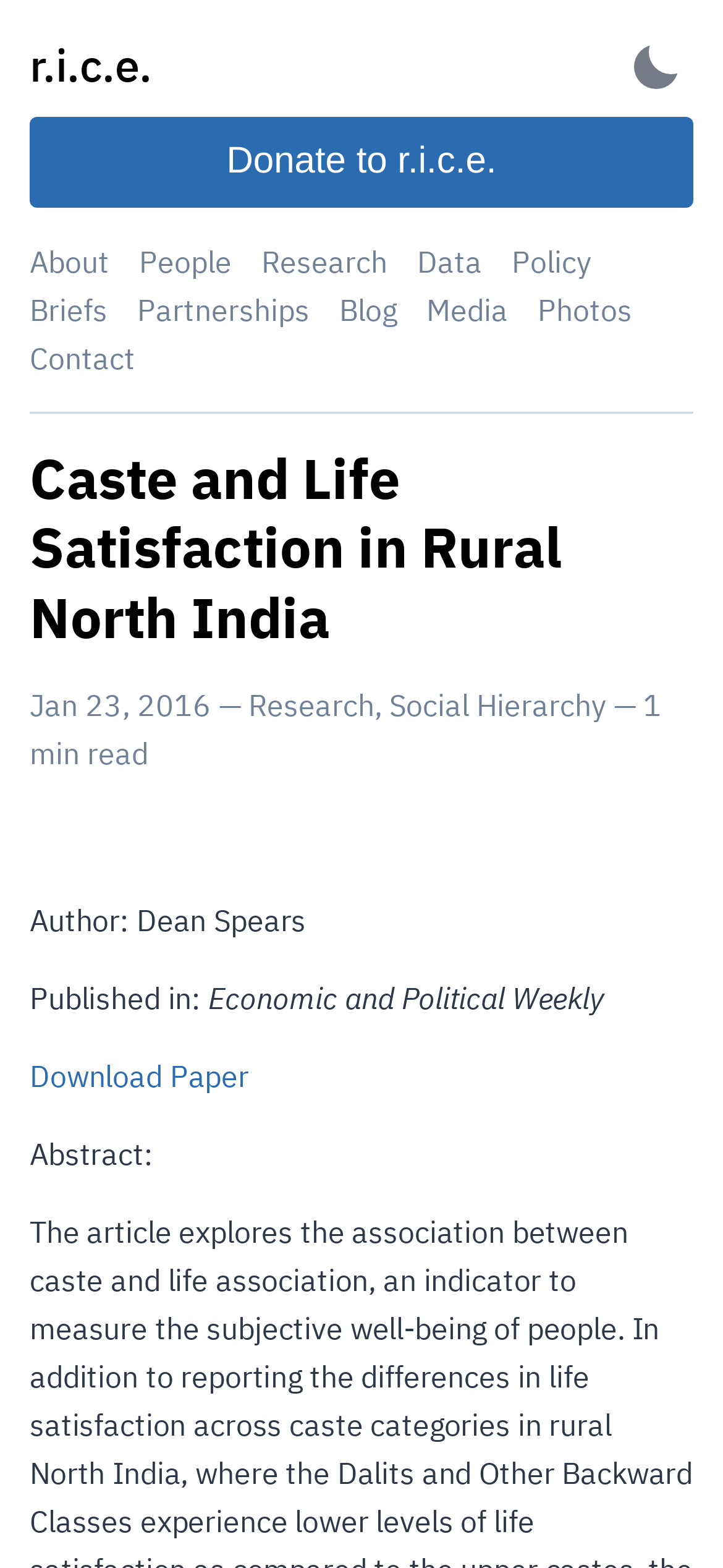Pinpoint the bounding box coordinates for the area that should be clicked to perform the following instruction: "go back to home".

[0.041, 0.019, 0.21, 0.065]